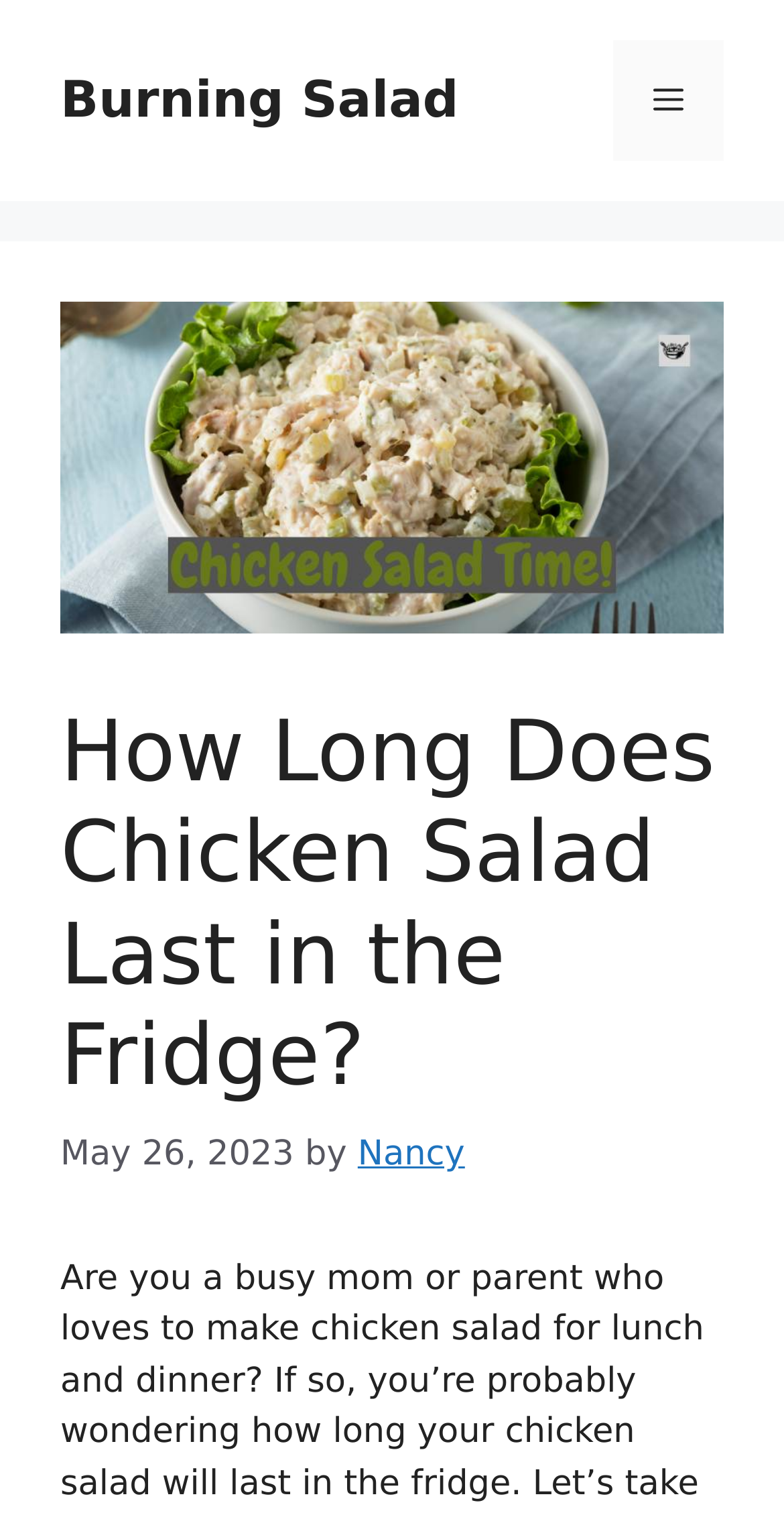Please identify and generate the text content of the webpage's main heading.

How Long Does Chicken Salad Last in the Fridge?